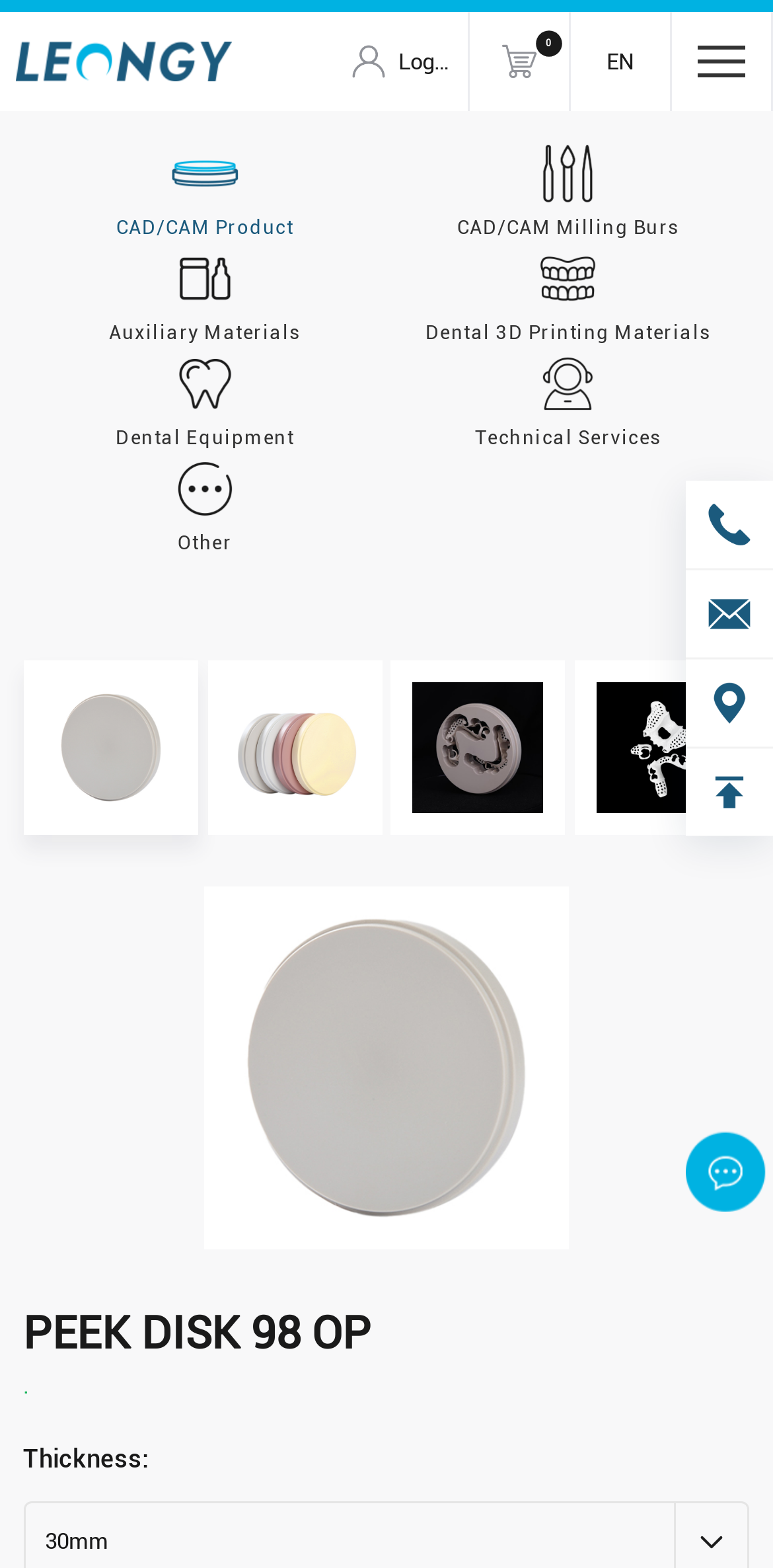What is the language of the webpage?
Please answer the question with a detailed response using the information from the screenshot.

The language of the webpage can be determined by looking at the top-right corner of the webpage, where there is a link labeled 'EN', indicating that the language of the webpage is English.